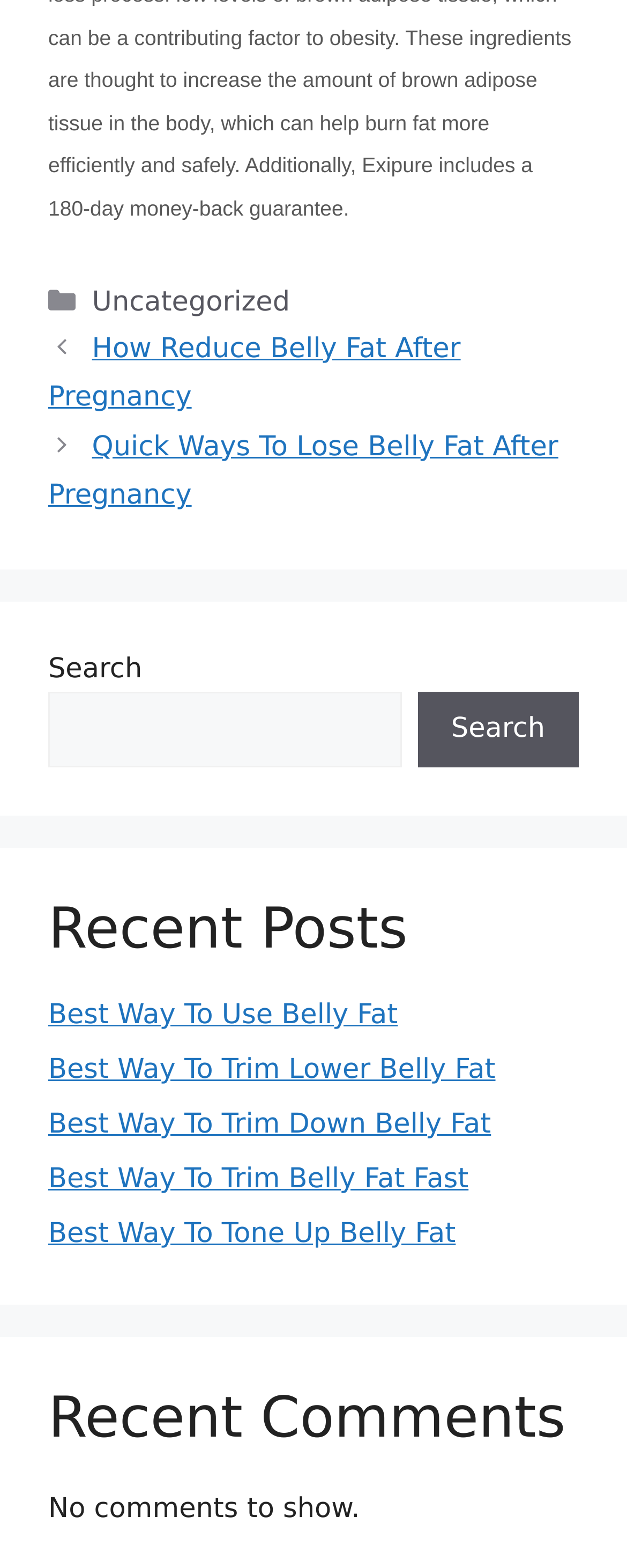Identify the bounding box coordinates for the element that needs to be clicked to fulfill this instruction: "View 'Recent Posts'". Provide the coordinates in the format of four float numbers between 0 and 1: [left, top, right, bottom].

[0.077, 0.572, 0.923, 0.615]